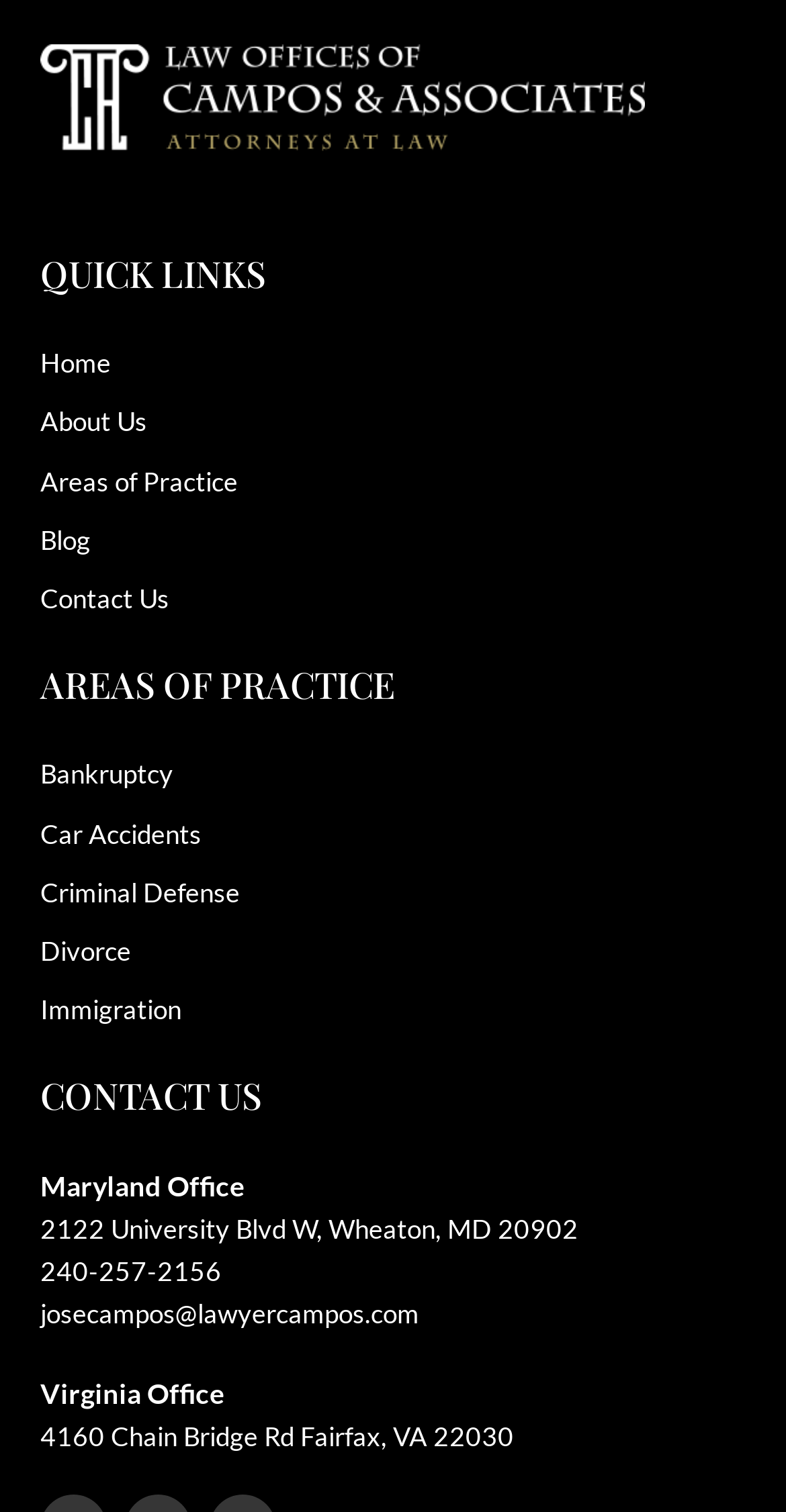Please locate the bounding box coordinates of the element that should be clicked to complete the given instruction: "Email josecampos@lawyercampos.com".

[0.051, 0.858, 0.949, 0.88]